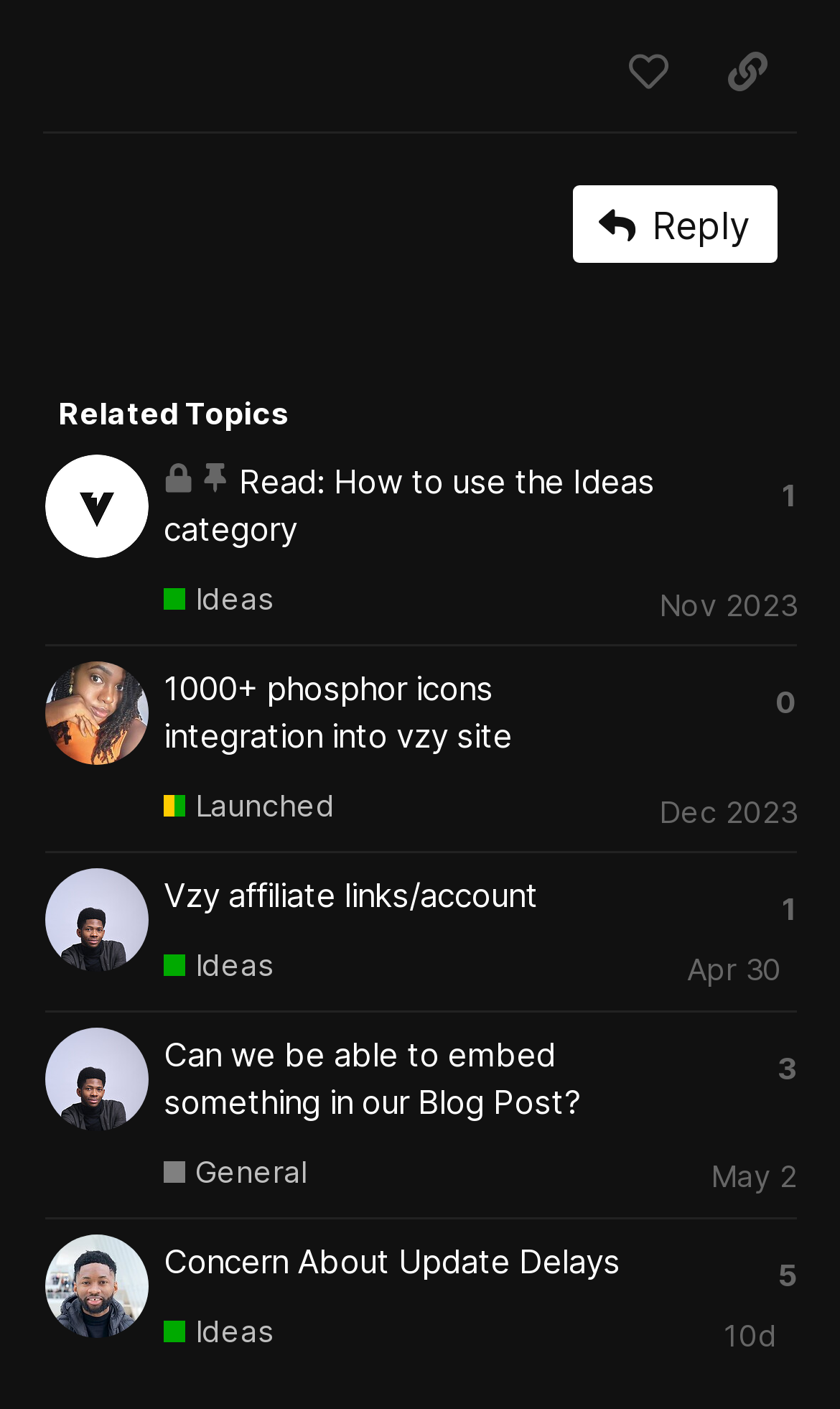Give a one-word or short phrase answer to this question: 
What is the purpose of the 'Reply' button?

To reply to a post